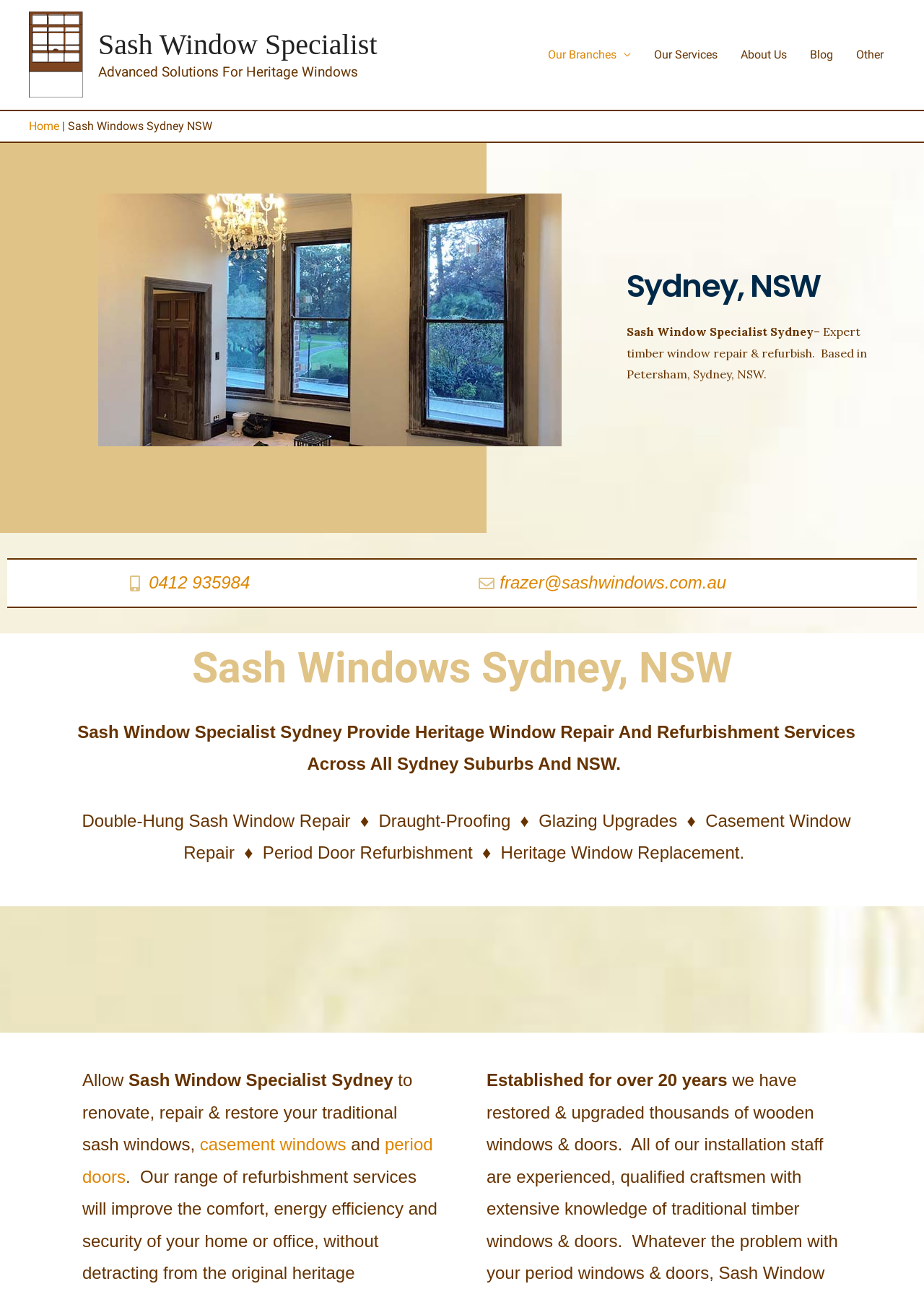Highlight the bounding box coordinates of the element that should be clicked to carry out the following instruction: "Navigate to Our Services". The coordinates must be given as four float numbers ranging from 0 to 1, i.e., [left, top, right, bottom].

[0.695, 0.0, 0.789, 0.085]